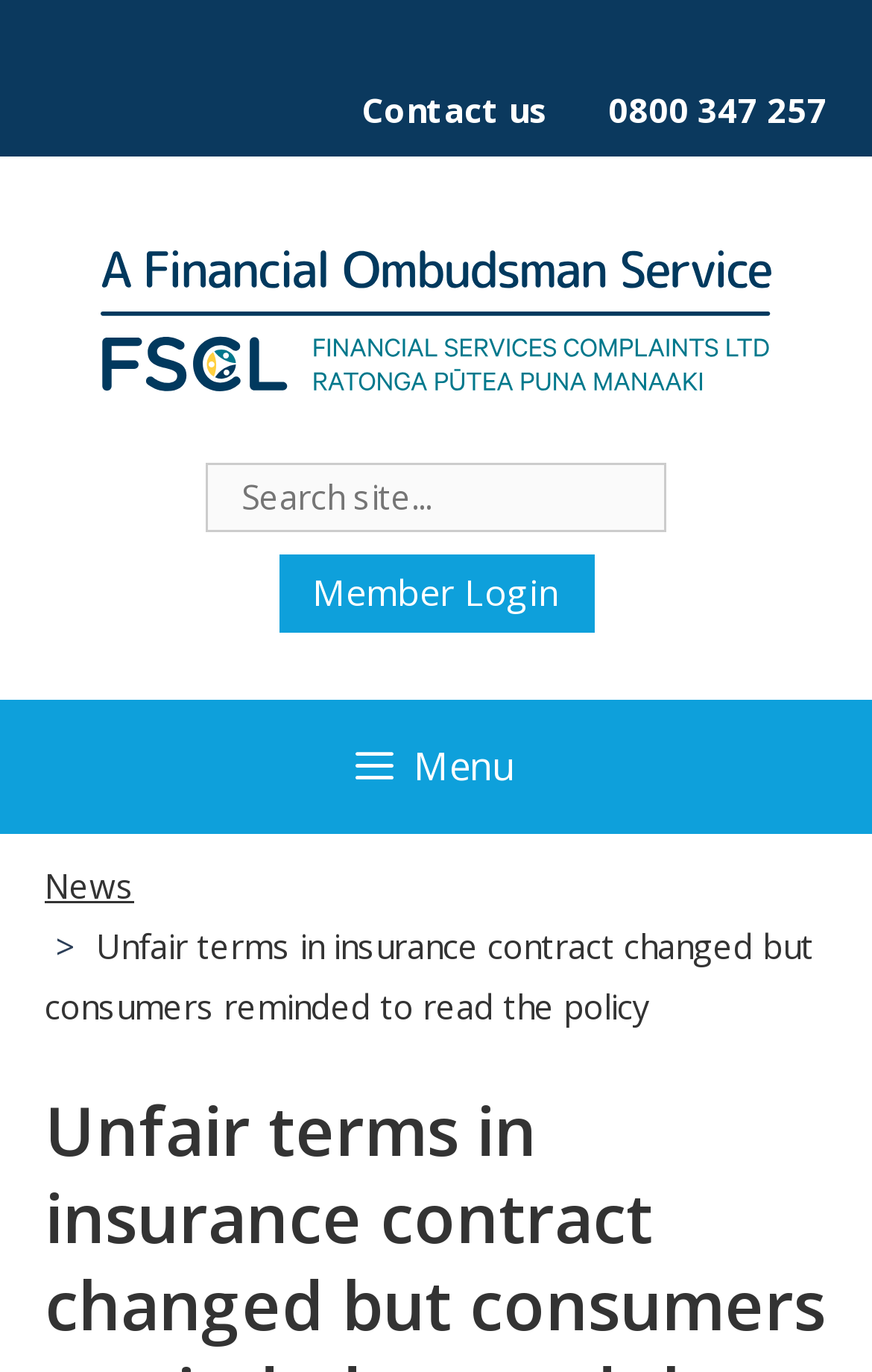Identify the bounding box for the UI element specified in this description: "News". The coordinates must be four float numbers between 0 and 1, formatted as [left, top, right, bottom].

[0.051, 0.629, 0.154, 0.661]